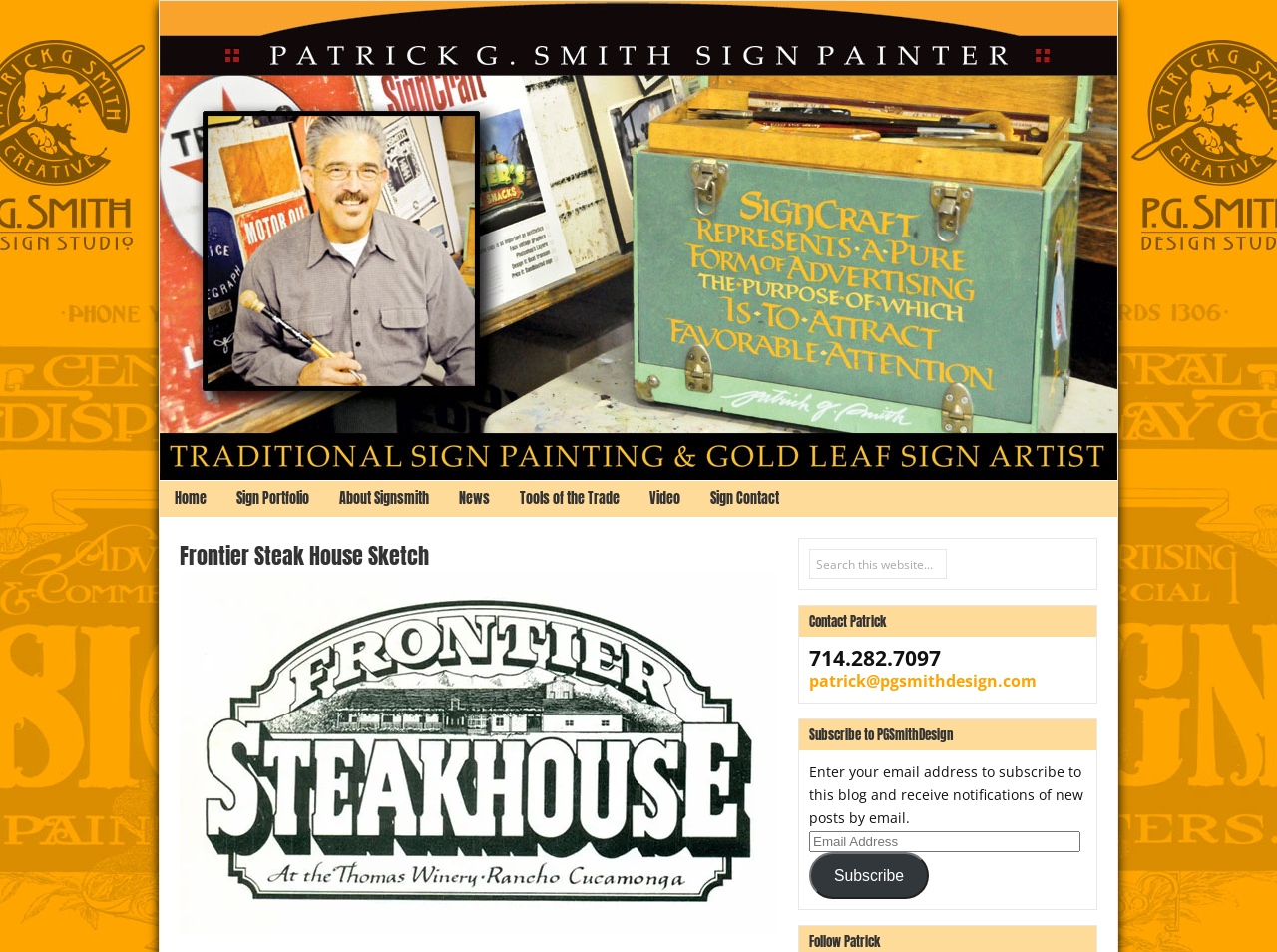Can you determine the bounding box coordinates of the area that needs to be clicked to fulfill the following instruction: "Contact Patrick"?

[0.626, 0.636, 0.859, 0.669]